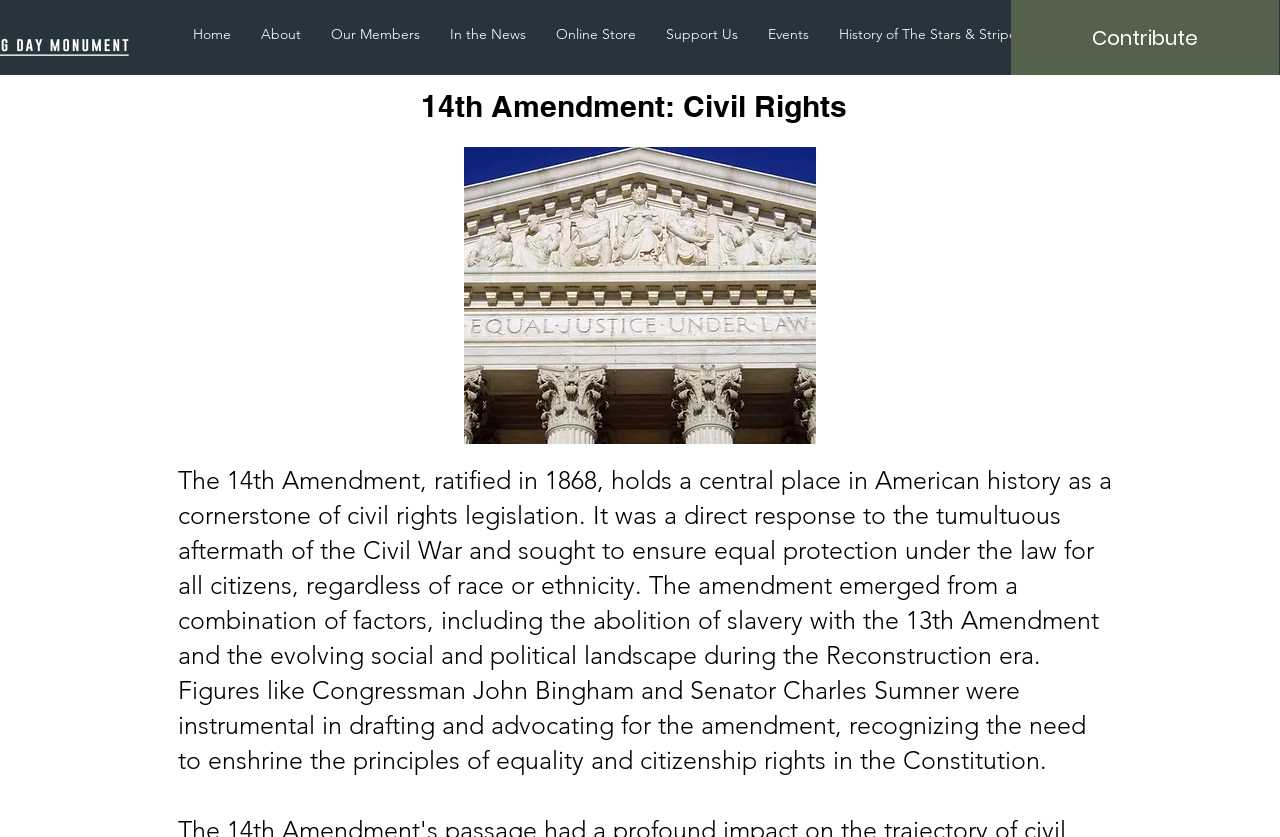Identify the bounding box coordinates for the UI element described by the following text: "Online Store". Provide the coordinates as four float numbers between 0 and 1, in the format [left, top, right, bottom].

[0.423, 0.024, 0.509, 0.059]